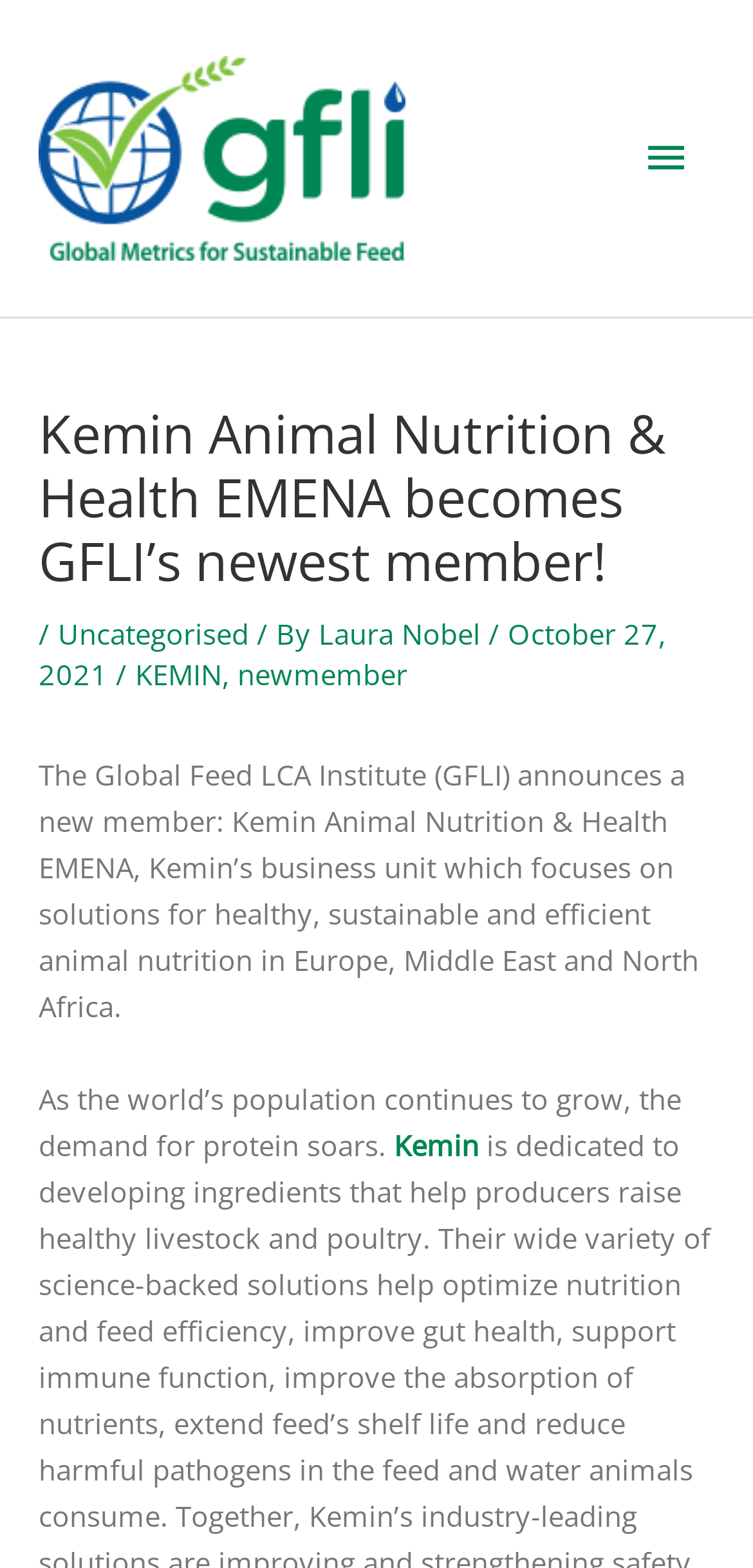Find the bounding box coordinates for the area that must be clicked to perform this action: "Read the article about Kemin Animal Nutrition & Health EMENA".

[0.051, 0.481, 0.928, 0.654]